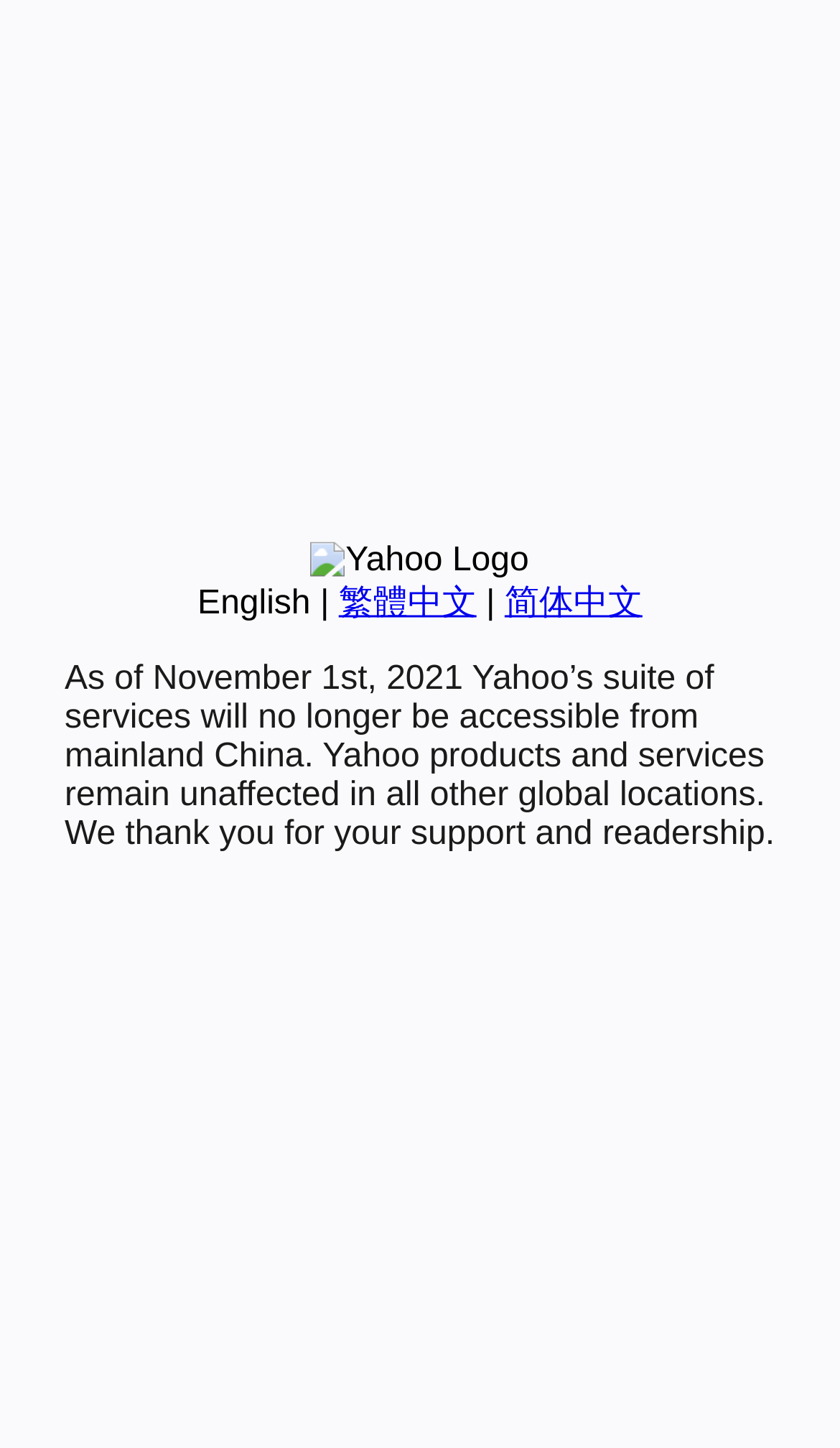Identify the bounding box for the UI element described as: "English". The coordinates should be four float numbers between 0 and 1, i.e., [left, top, right, bottom].

[0.235, 0.404, 0.37, 0.429]